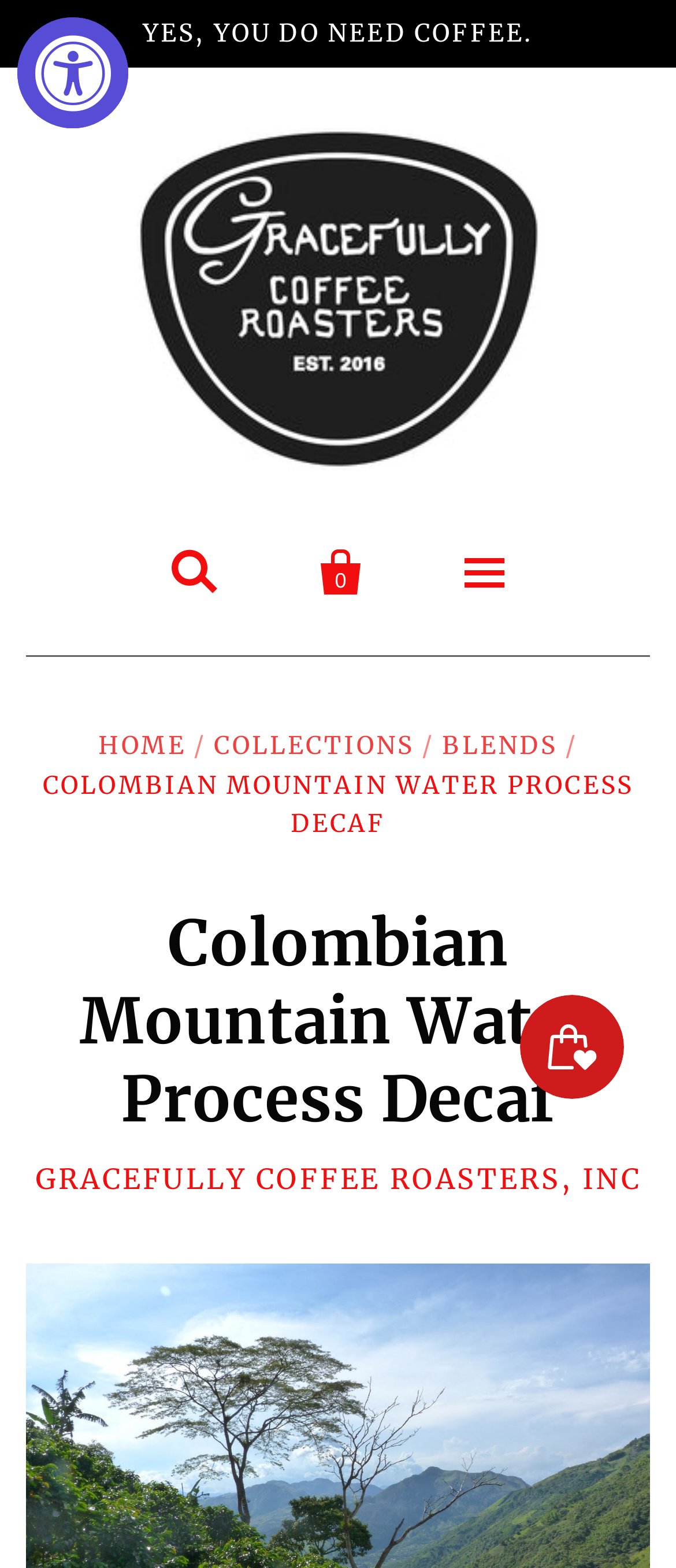Please answer the following question using a single word or phrase: 
Is there a rewards program available on this website?

Yes